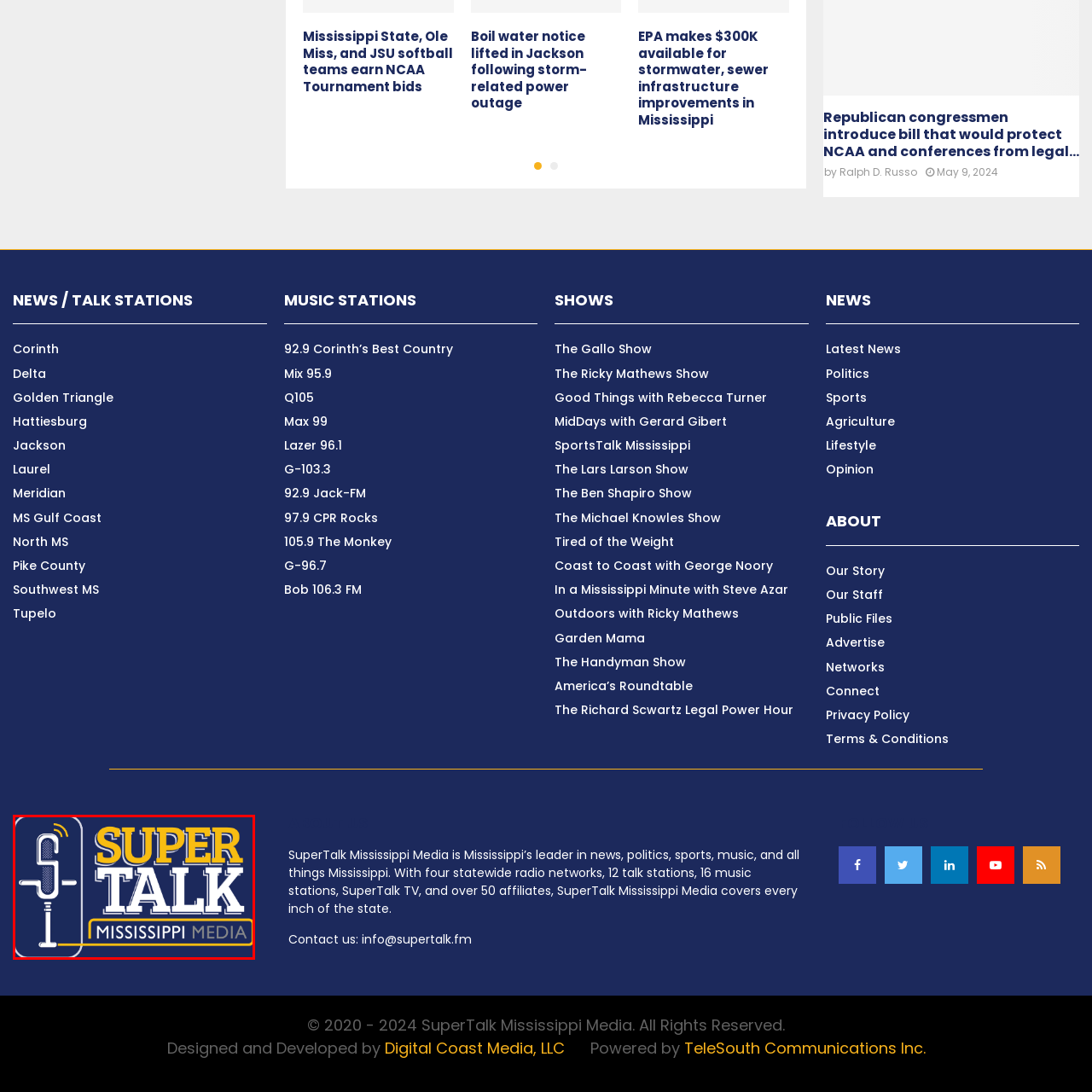Describe the scene captured within the highlighted red boundary in great detail.

The image features the logo of "SuperTalk Mississippi Media," prominently displaying a stylized microphone graphic integrated with the words "SUPER TALK." The design utilizes a deep blue background, with the word "SUPER" in bold yellow letters and "TALK" in a mix of white and blue, conveying a sense of vibrancy and energy. Below, "MISSISSIPPI MEDIA" is presented in a smaller font, further emphasizing the brand's strong connection to local content and community engagement. This logo represents Mississippi's leading resource for news, politics, sports, and entertainment across various platforms, including radio and TV.